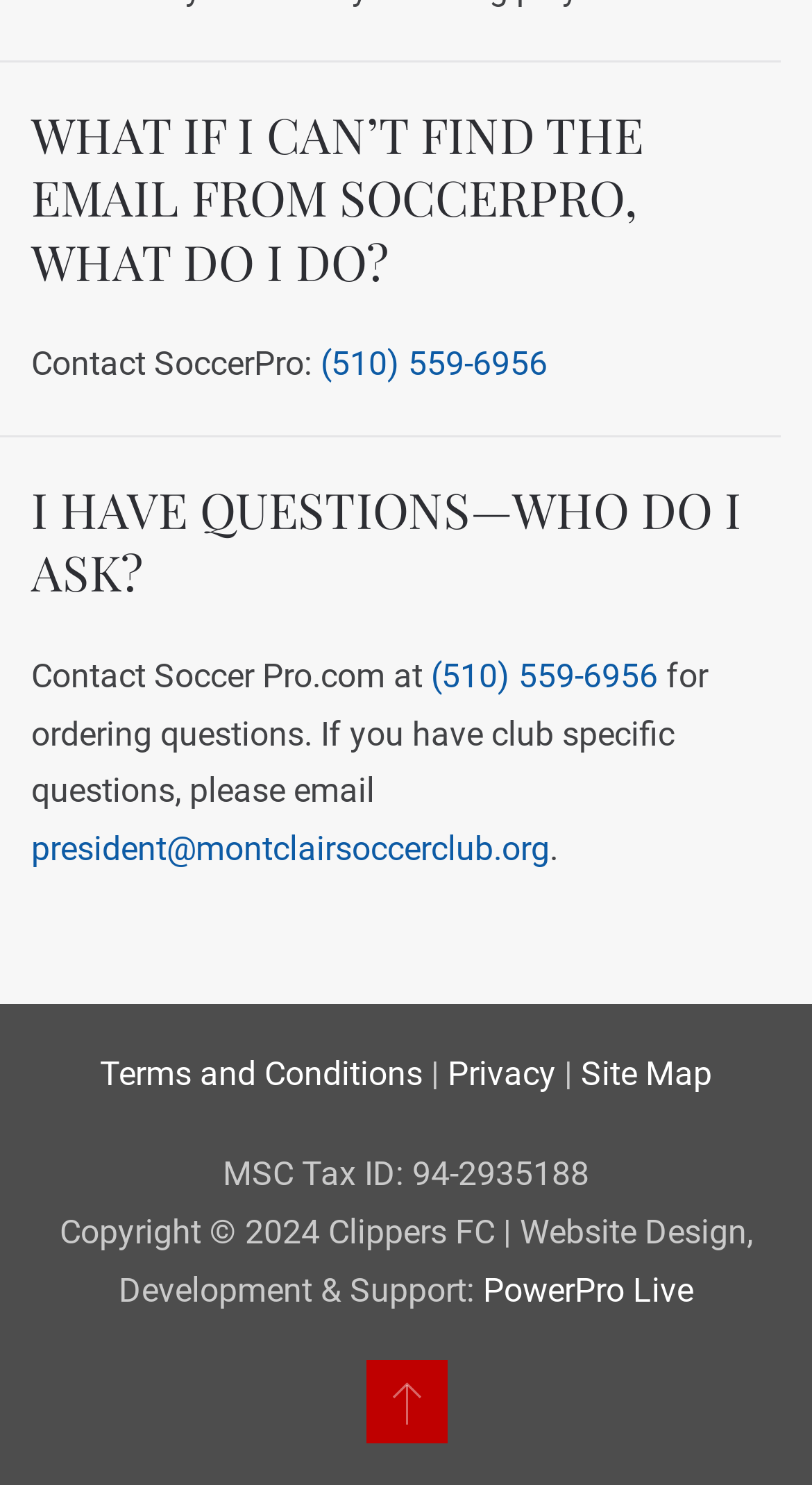Please give the bounding box coordinates of the area that should be clicked to fulfill the following instruction: "Go back to top". The coordinates should be in the format of four float numbers from 0 to 1, i.e., [left, top, right, bottom].

[0.45, 0.916, 0.55, 0.972]